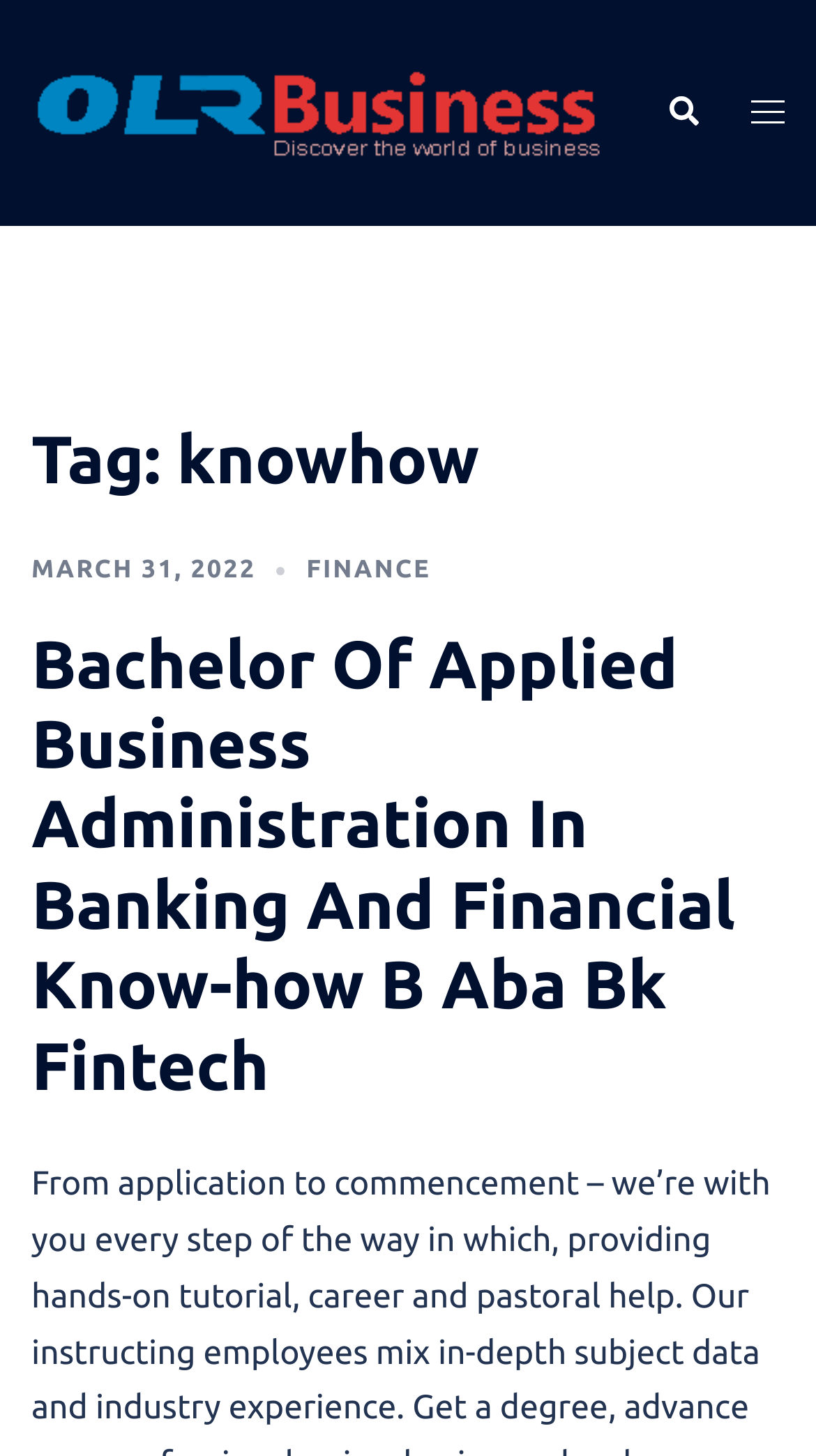Given the following UI element description: "March 31, 2022January 2, 2024", find the bounding box coordinates in the webpage screenshot.

[0.038, 0.383, 0.314, 0.401]